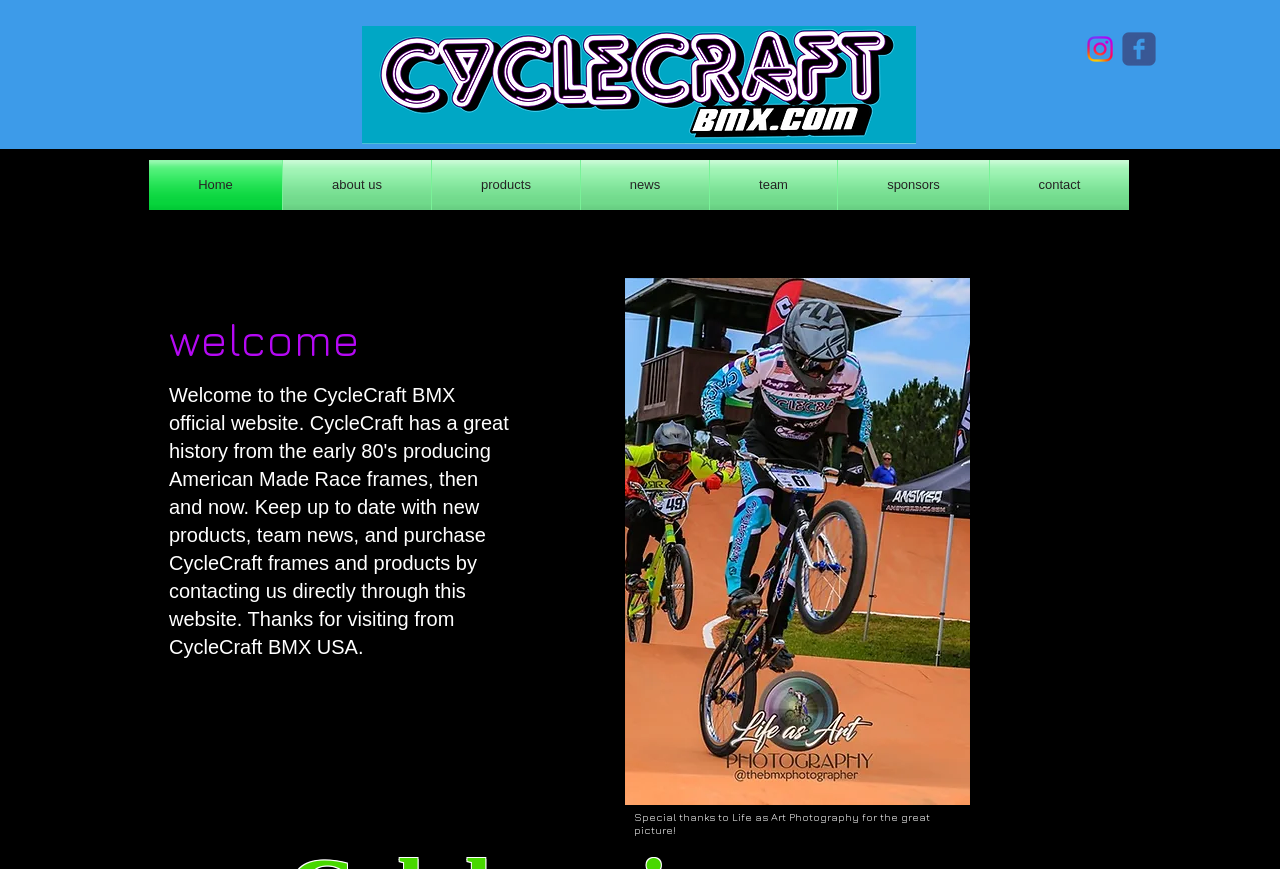Identify the bounding box coordinates of the part that should be clicked to carry out this instruction: "Go to about us page".

[0.221, 0.184, 0.337, 0.242]